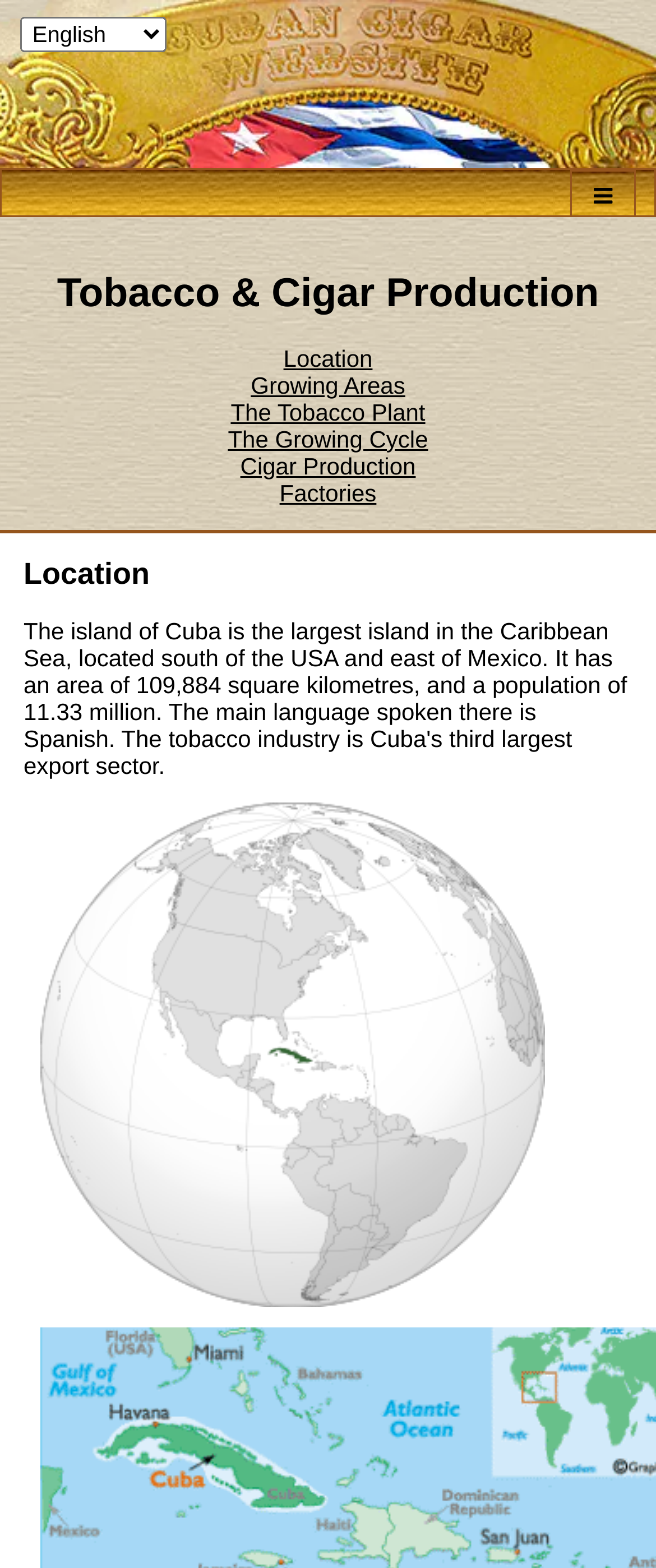Determine the bounding box coordinates of the region to click in order to accomplish the following instruction: "select an option from the combobox". Provide the coordinates as four float numbers between 0 and 1, specifically [left, top, right, bottom].

[0.031, 0.011, 0.253, 0.033]